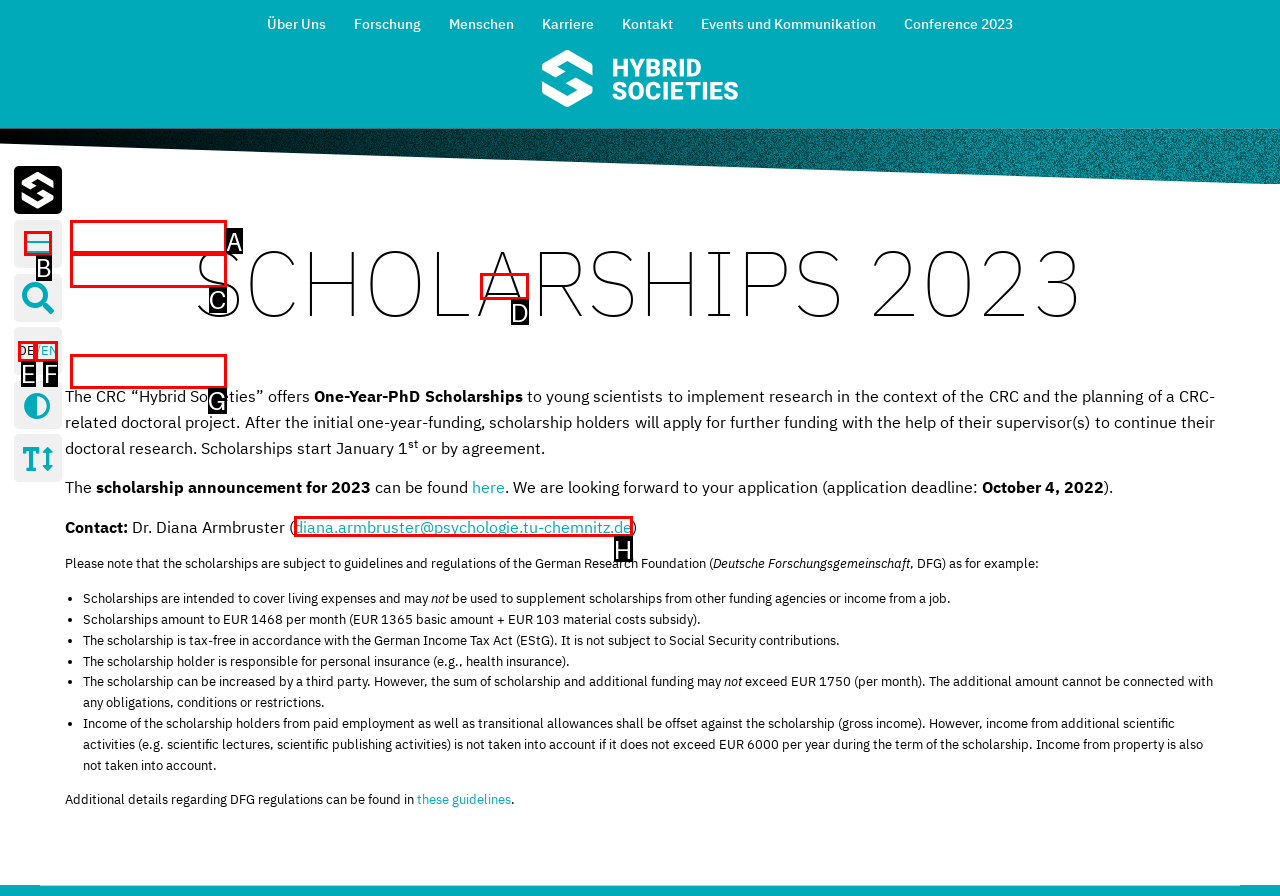Select the appropriate HTML element that needs to be clicked to finish the task: Contact Dr. Diana Armbruster
Reply with the letter of the chosen option.

H